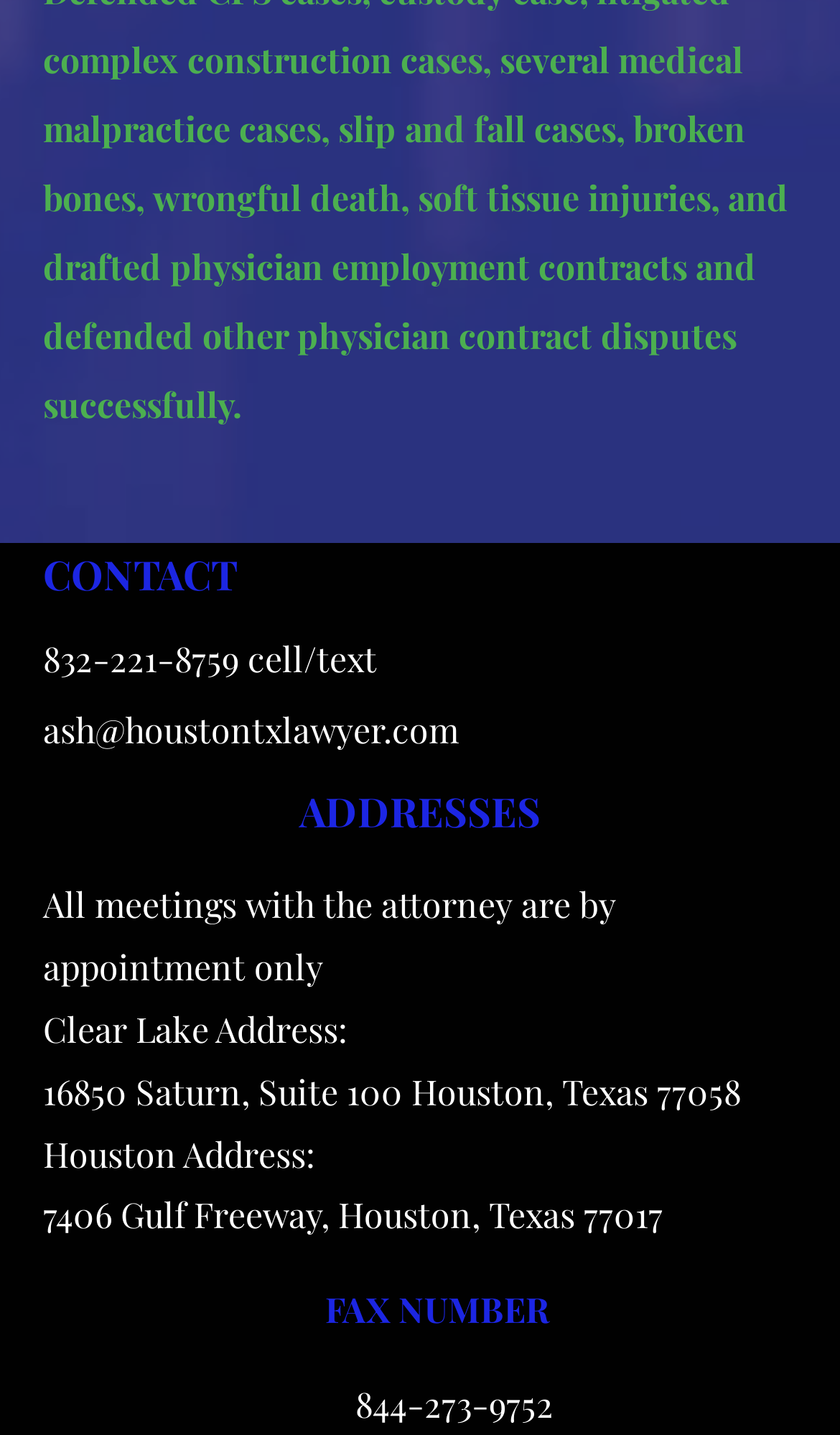Bounding box coordinates are specified in the format (top-left x, top-left y, bottom-right x, bottom-right y). All values are floating point numbers bounded between 0 and 1. Please provide the bounding box coordinate of the region this sentence describes: 832-221-8759 cell/text

[0.051, 0.443, 0.449, 0.476]